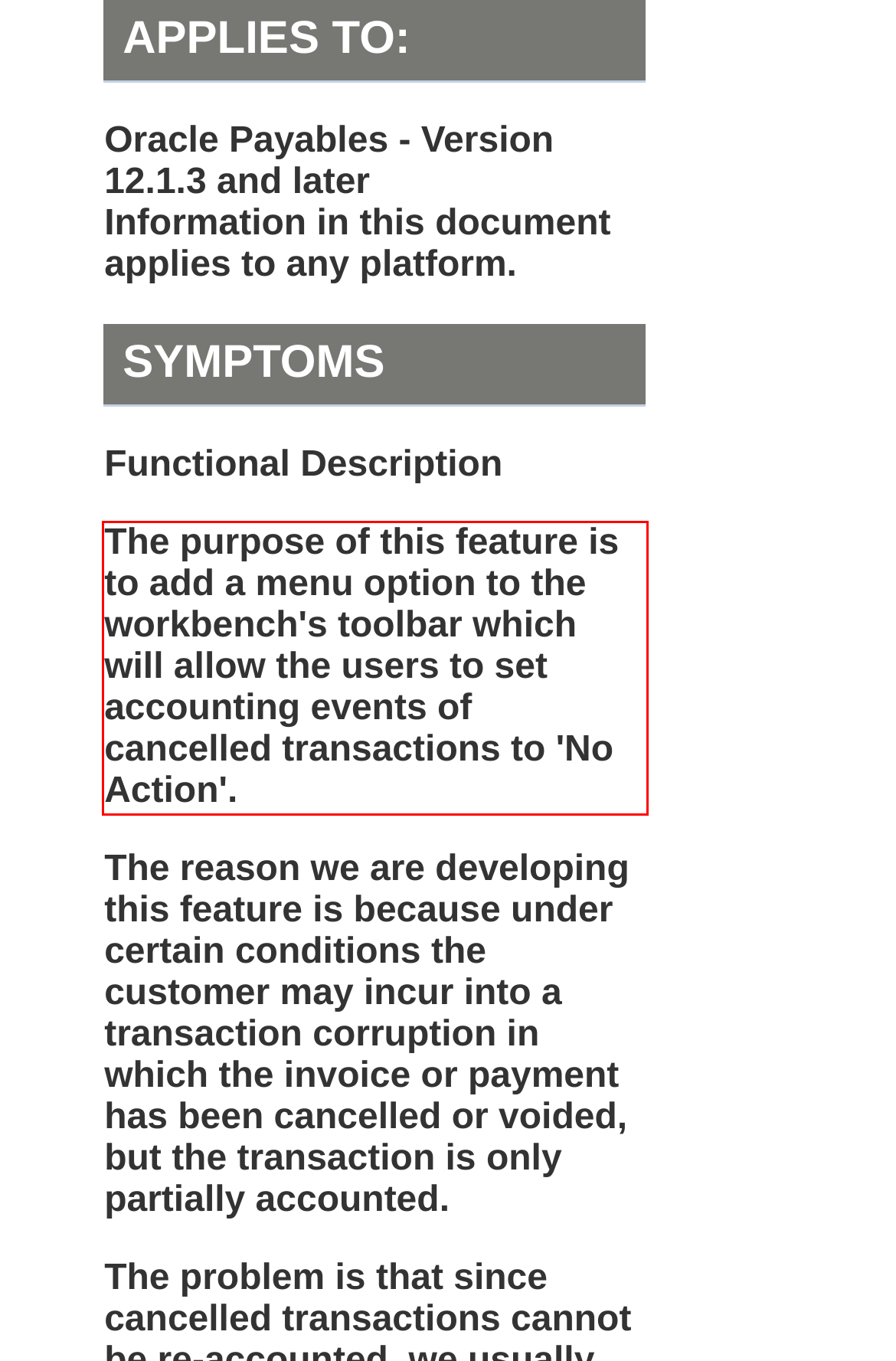Look at the provided screenshot of the webpage and perform OCR on the text within the red bounding box.

The purpose of this feature is to add a menu option to the workbench's toolbar which will allow the users to set accounting events of cancelled transactions to 'No Action'.